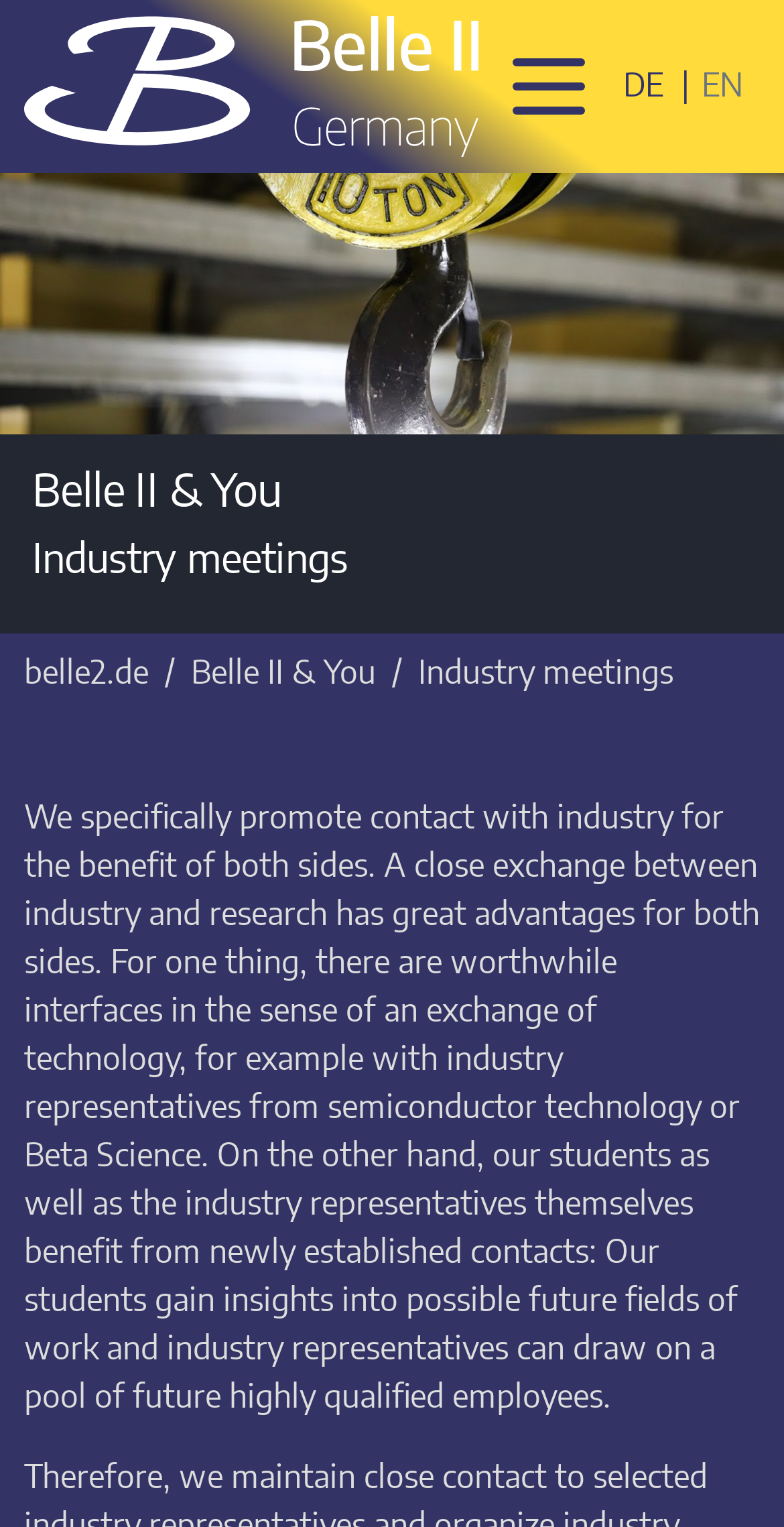Using the provided description: "parent_node: DE", find the bounding box coordinates of the corresponding UI element. The output should be four float numbers between 0 and 1, in the format [left, top, right, bottom].

[0.623, 0.017, 0.777, 0.096]